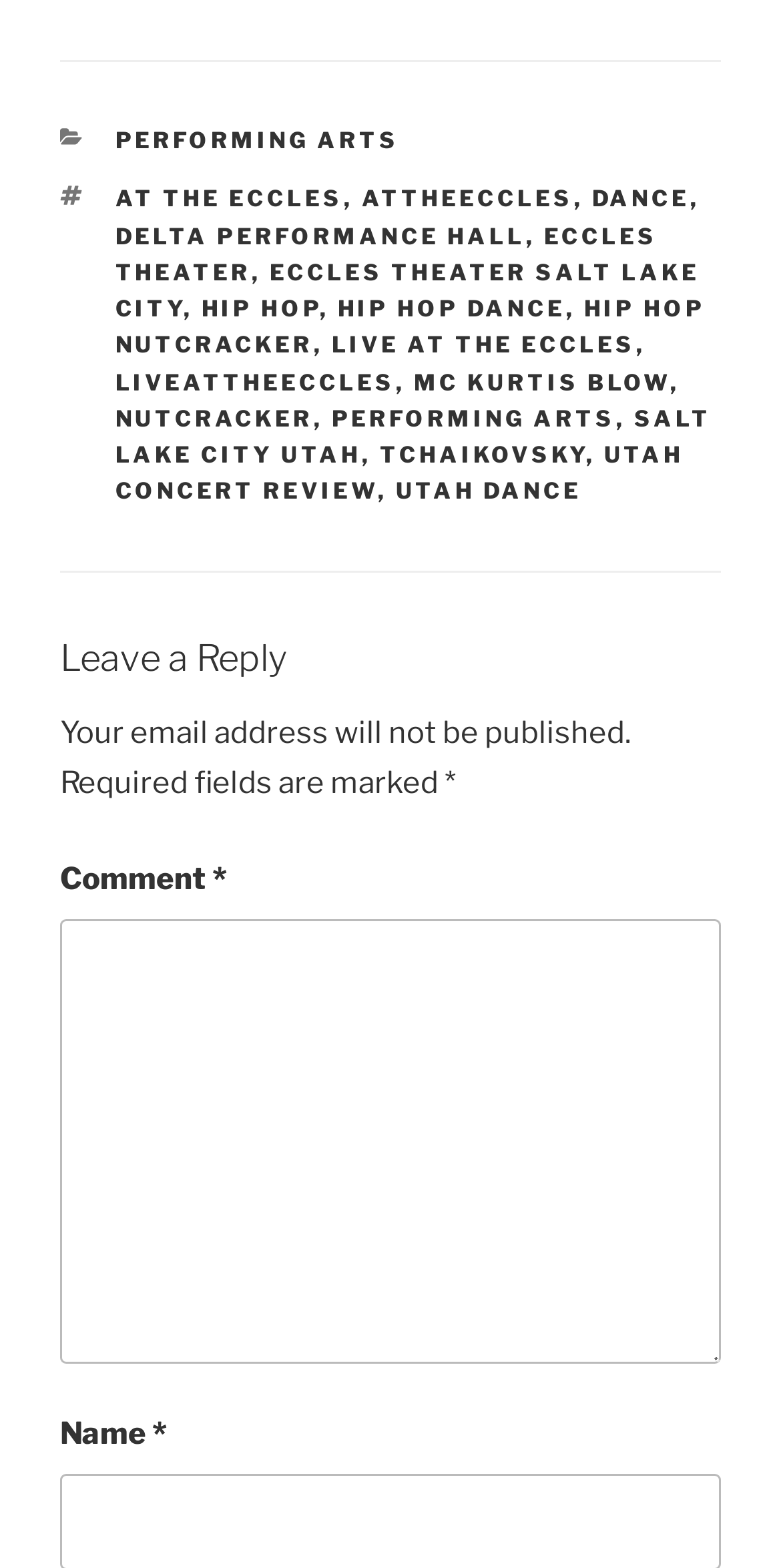Please identify the coordinates of the bounding box for the clickable region that will accomplish this instruction: "Click on LIVE AT THE ECCLES".

[0.424, 0.211, 0.814, 0.229]